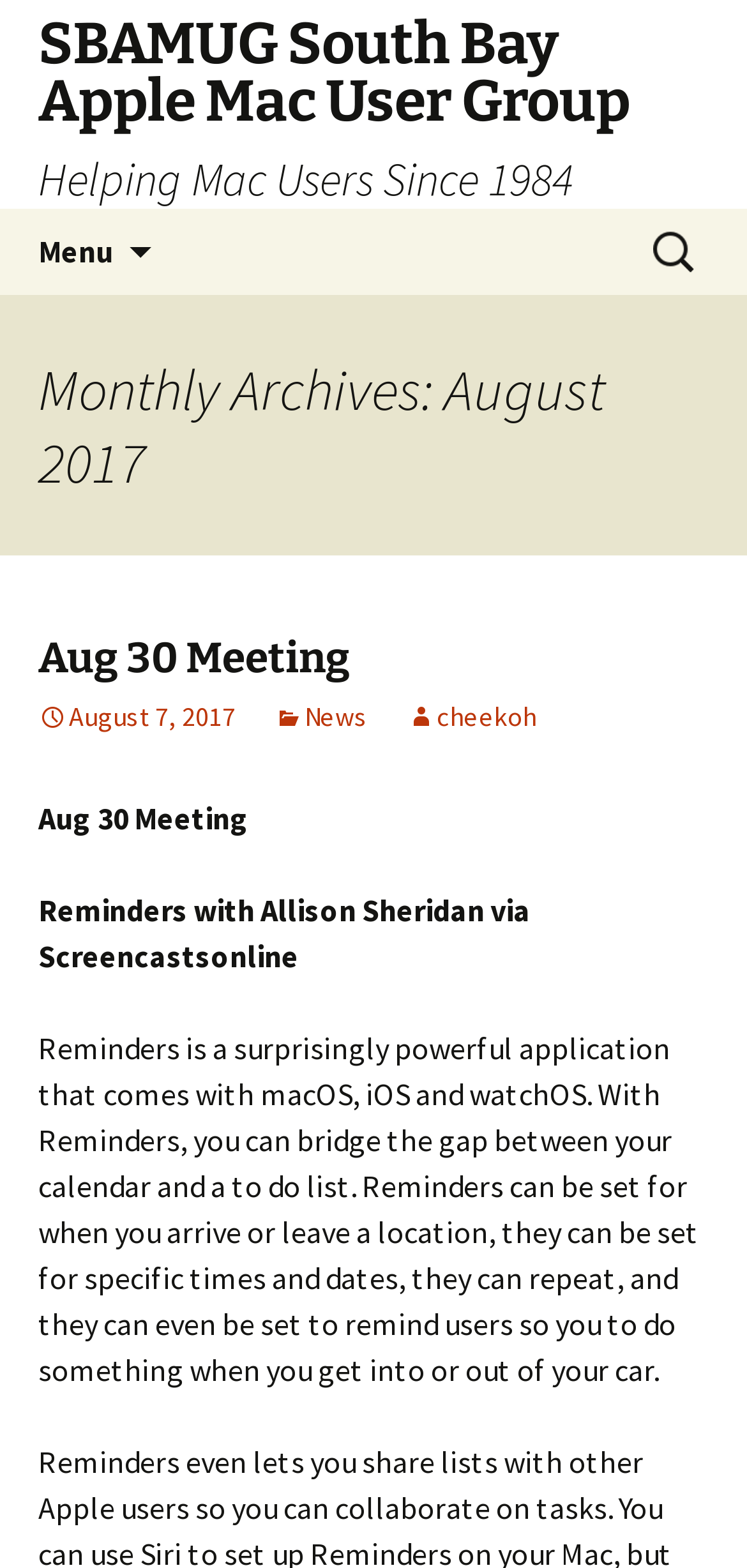What is the topic of the Aug 30 meeting?
Give a comprehensive and detailed explanation for the question.

The topic of the Aug 30 meeting can be found in the static text element 'Reminders with Allison Sheridan via Screencastsonline' which is a child of the header element. This static text element is located in the middle of the webpage and has a bounding box coordinate of [0.051, 0.568, 0.71, 0.621].